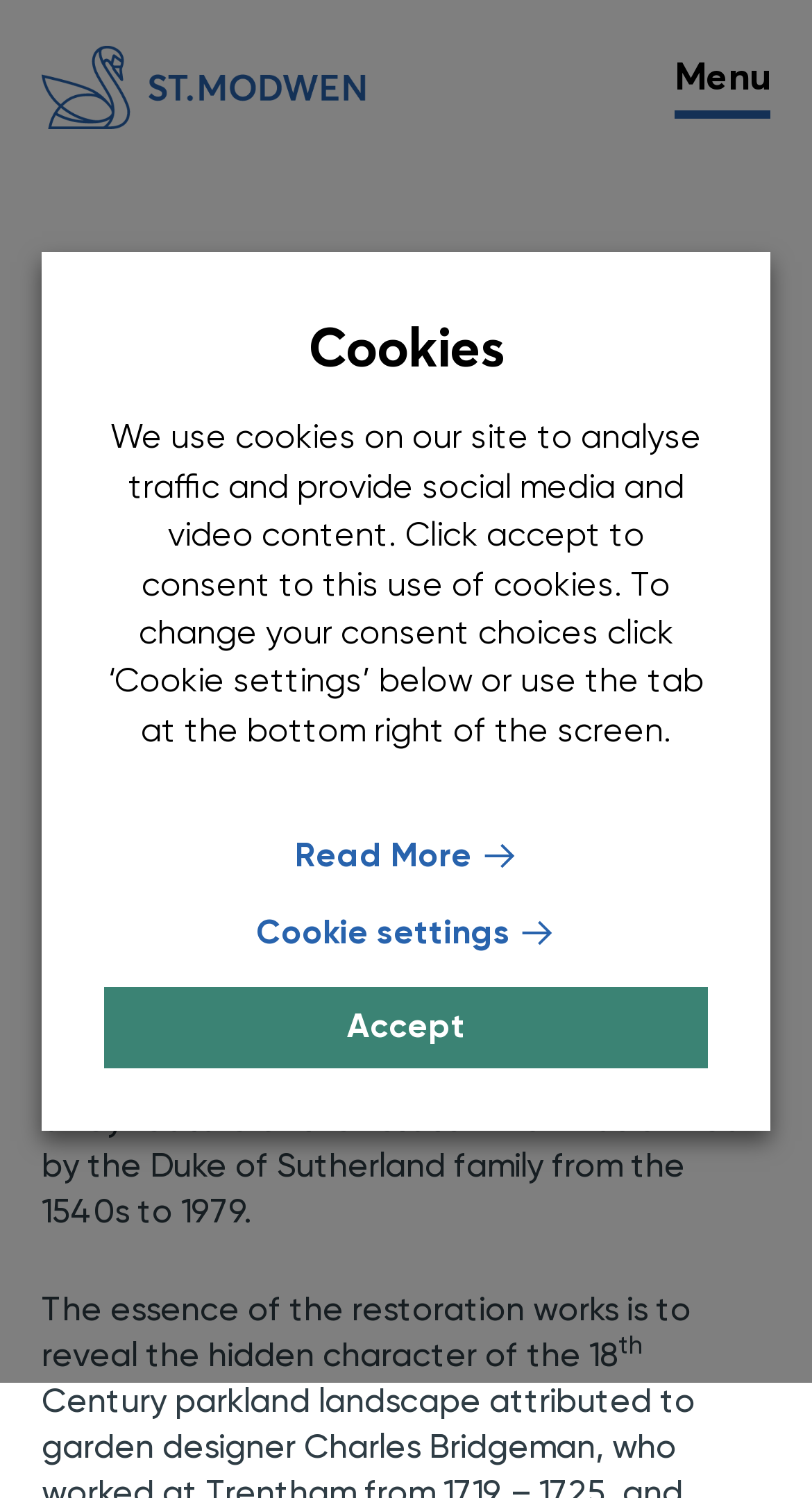Given the element description Accept, specify the bounding box coordinates of the corresponding UI element in the format (top-left x, top-left y, bottom-right x, bottom-right y). All values must be between 0 and 1.

[0.128, 0.659, 0.872, 0.713]